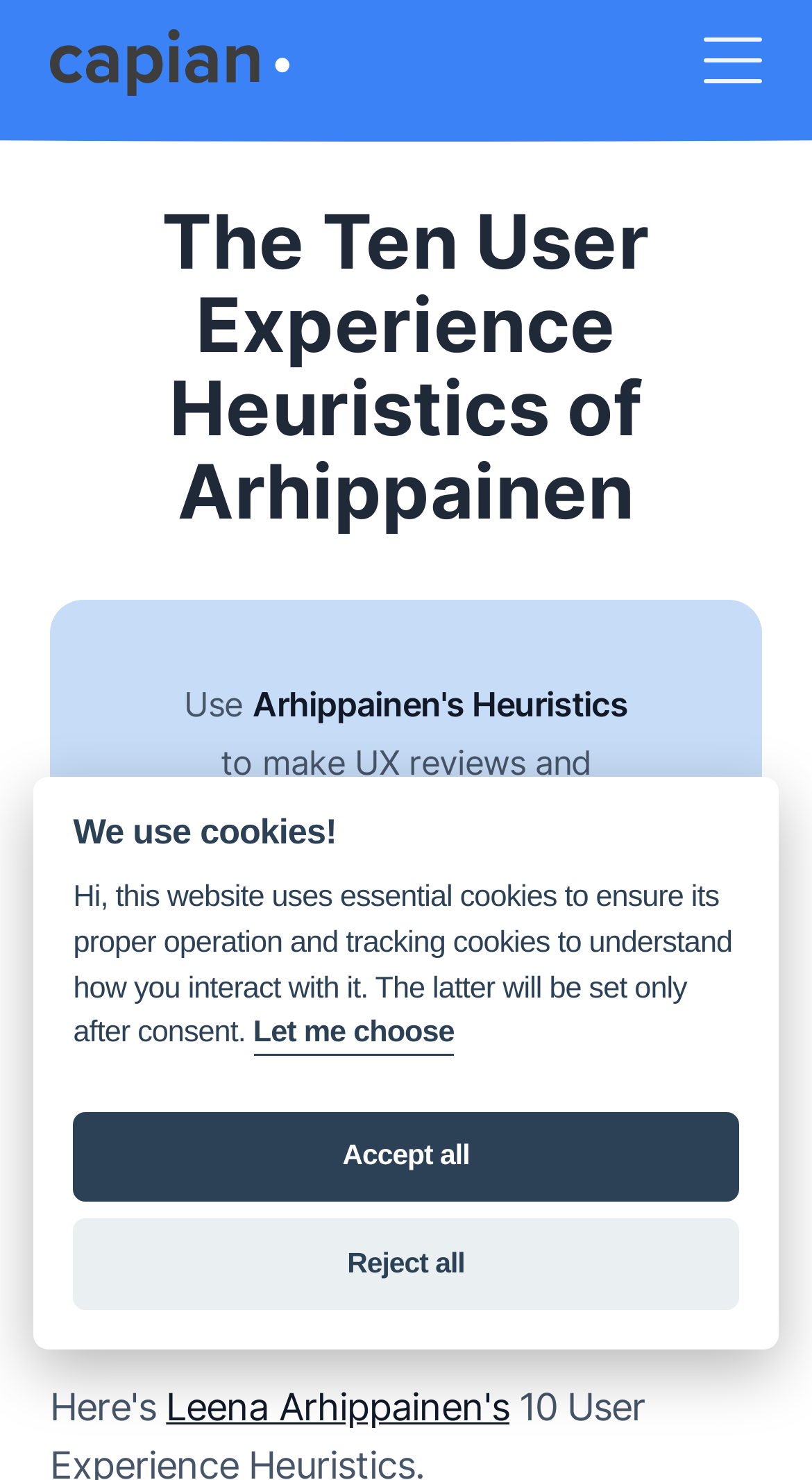For the given element description Try it for free, determine the bounding box coordinates of the UI element. The coordinates should follow the format (top-left x, top-left y, bottom-right x, bottom-right y) and be within the range of 0 to 1.

[0.272, 0.653, 0.728, 0.734]